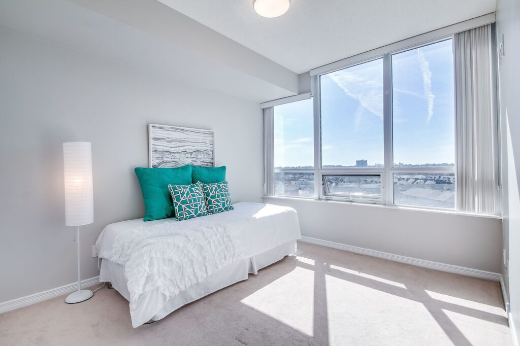What type of lamp is adjacent to the bed?
Answer the question with a single word or phrase, referring to the image.

contemporary floor lamp